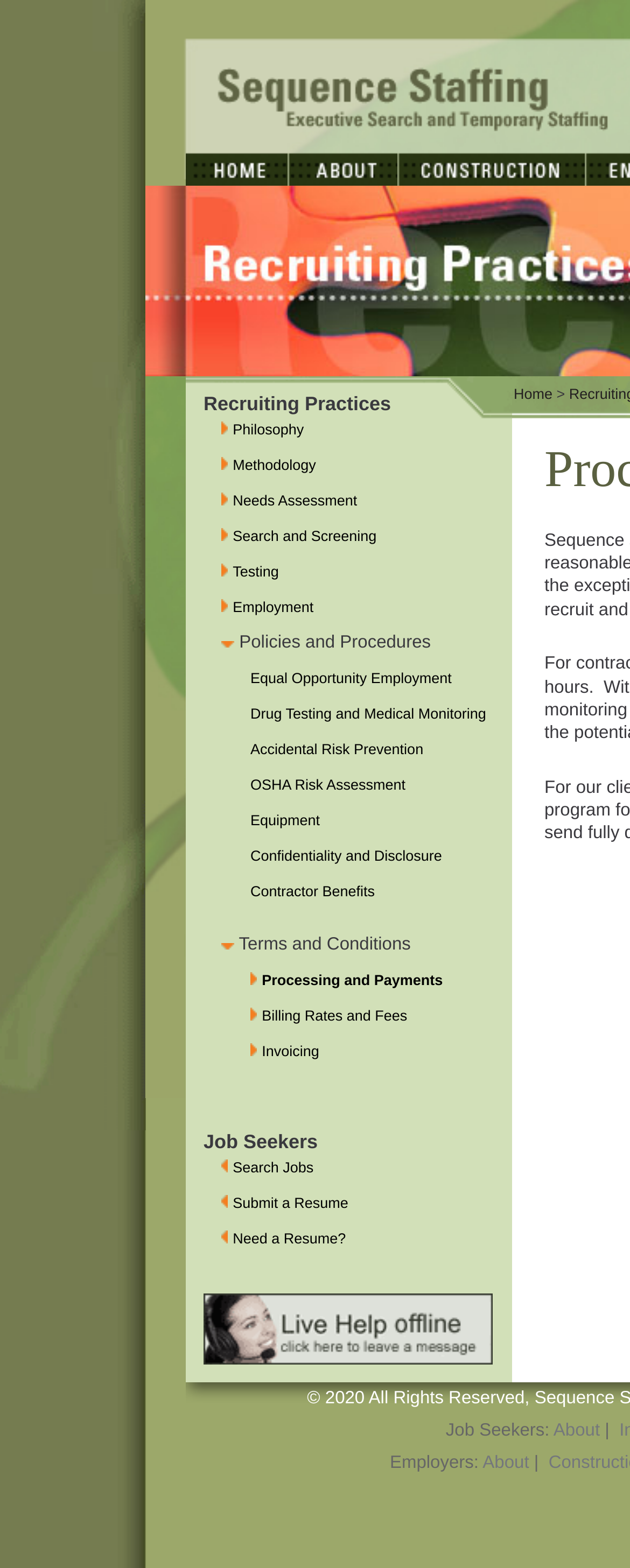Find and provide the bounding box coordinates for the UI element described here: "alt="Click here for Live Help"". The coordinates should be given as four float numbers between 0 and 1: [left, top, right, bottom].

[0.323, 0.861, 0.782, 0.873]